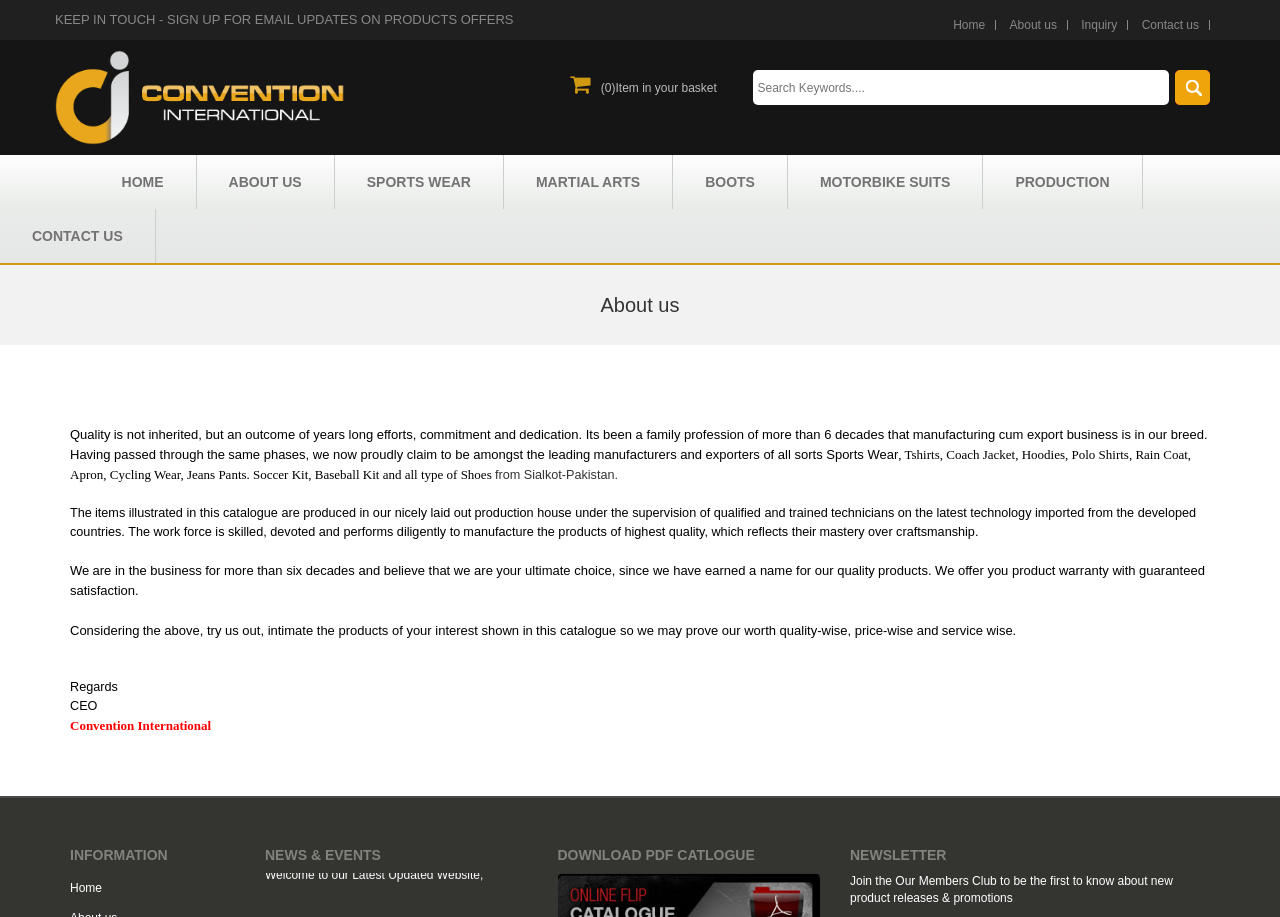Use a single word or phrase to respond to the question:
What is the company's profession?

Manufacturing and exporting